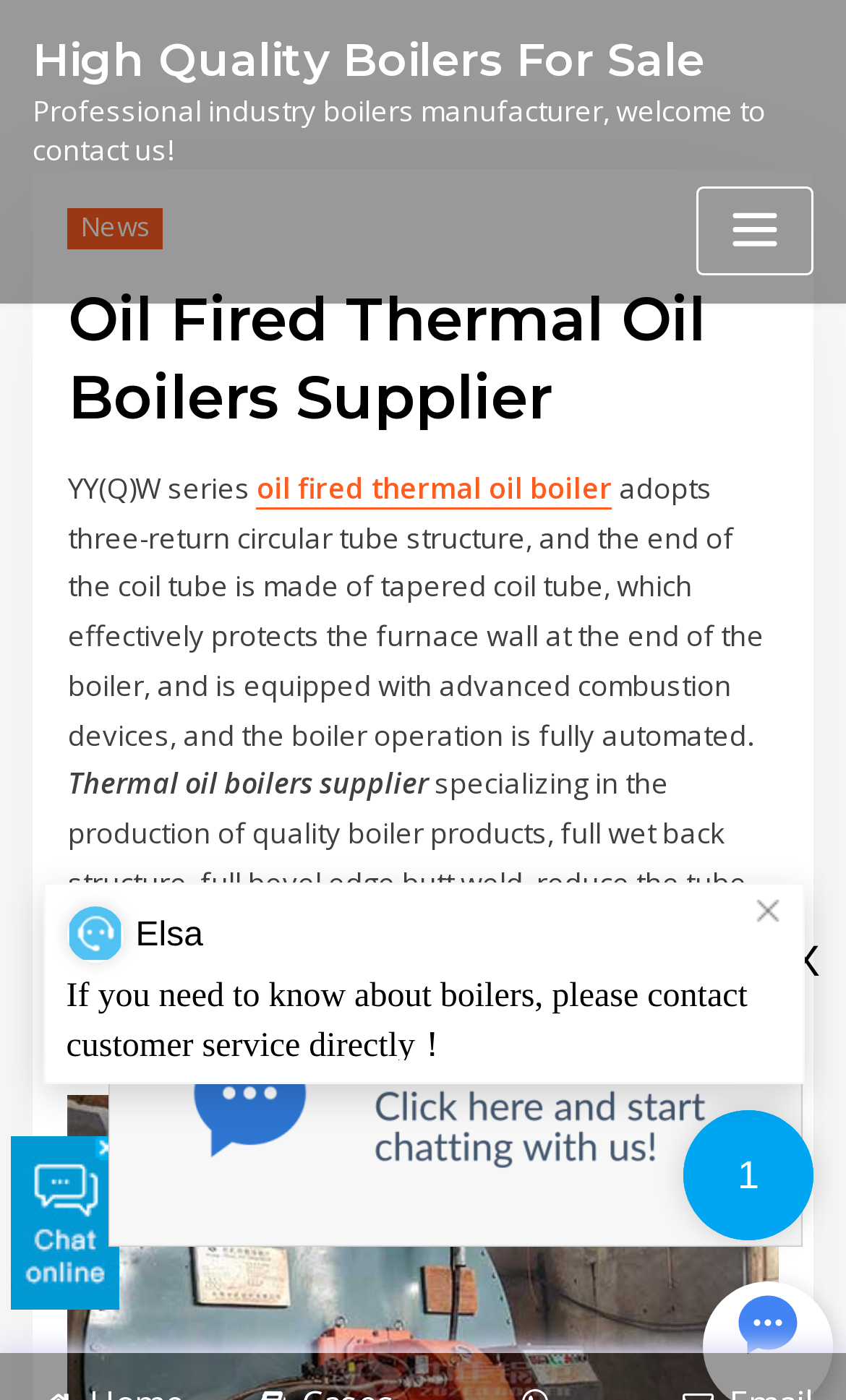How can customers contact the supplier for boiler-related inquiries?
Please answer the question with a detailed and comprehensive explanation.

Customers can contact the supplier directly through WhatsApp, as indicated by the text 'Official WhatsApp：' followed by a phone number on the webpage.